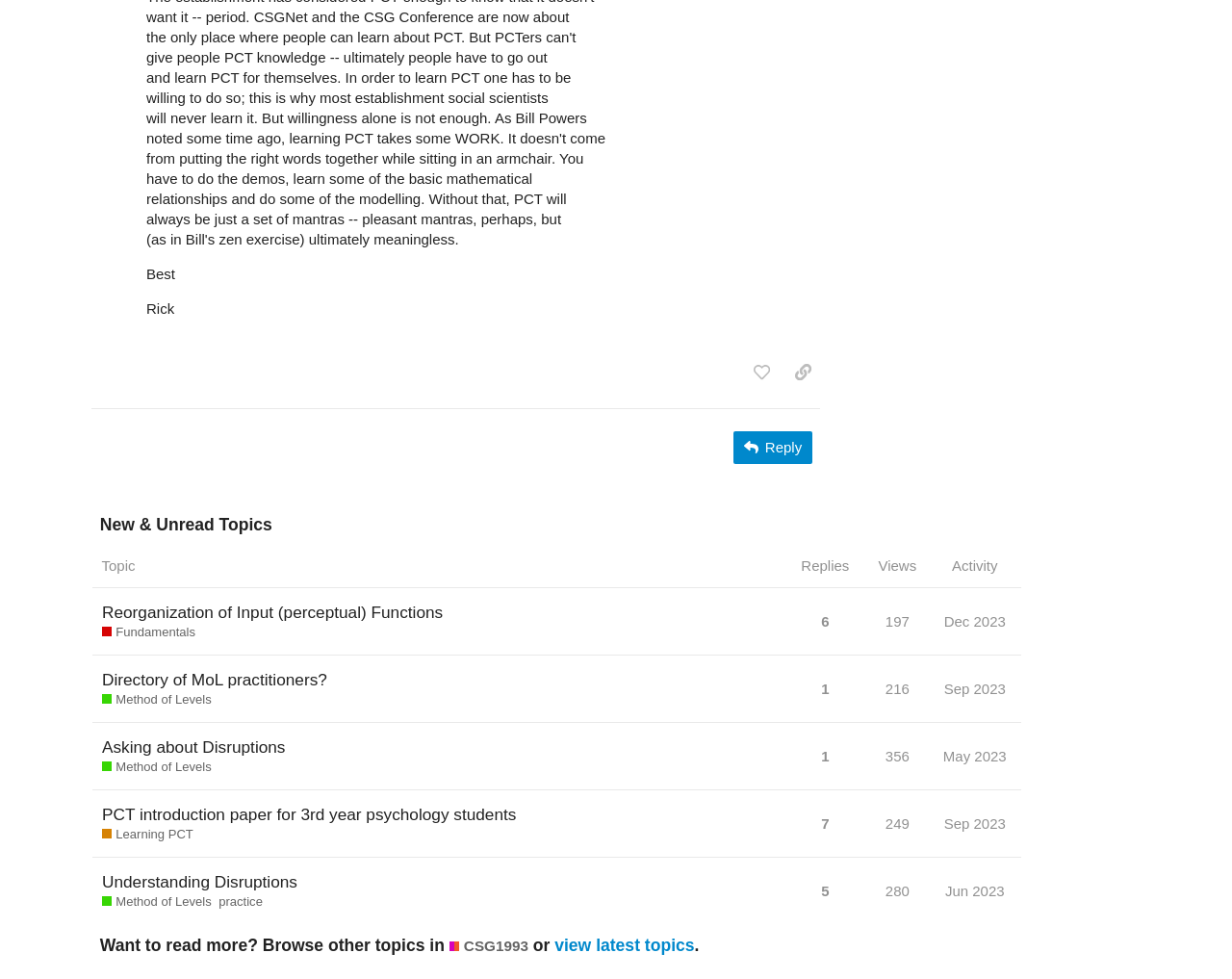Answer this question in one word or a short phrase: How many topics are listed?

5